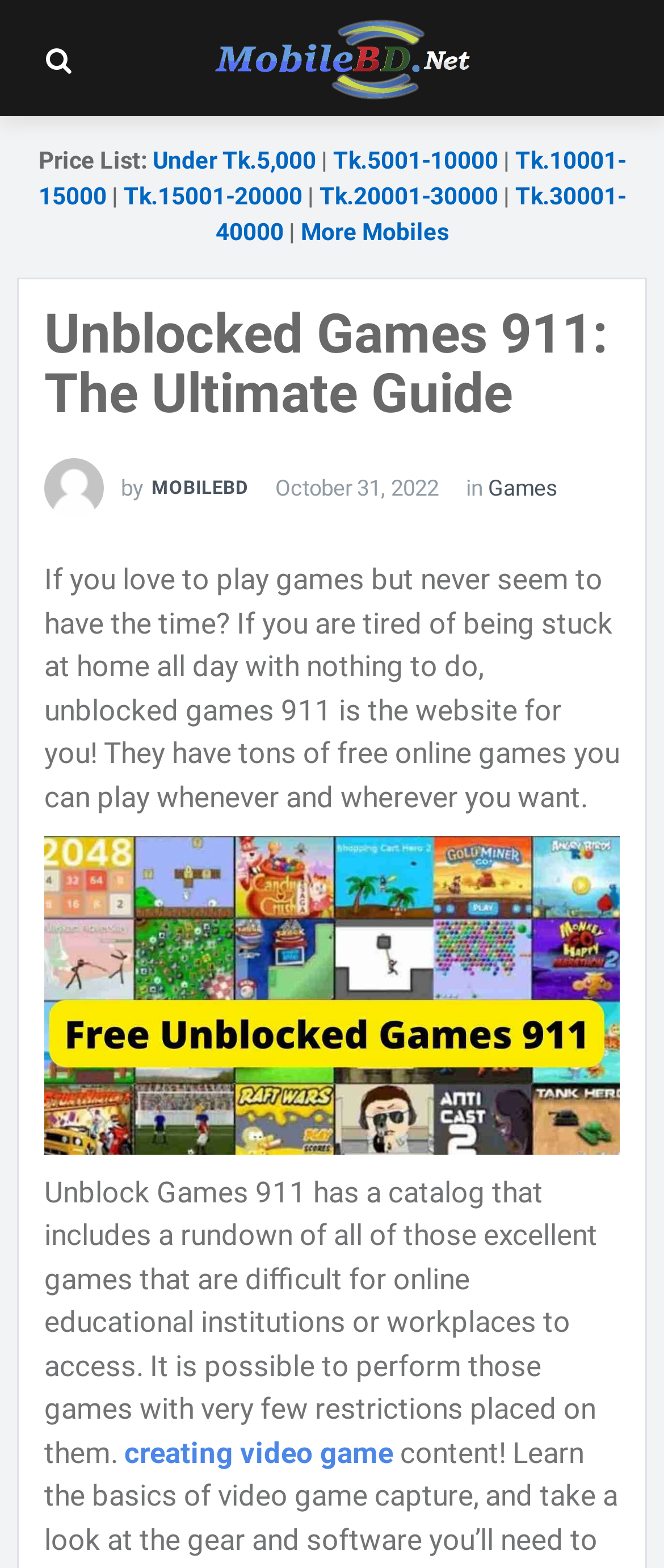What is the purpose of Unblocked Games 911?
Provide a thorough and detailed answer to the question.

According to the webpage, Unblocked Games 911 is a website that allows users to play games whenever and wherever they want, without restrictions, especially for those who are stuck at home with nothing to do.